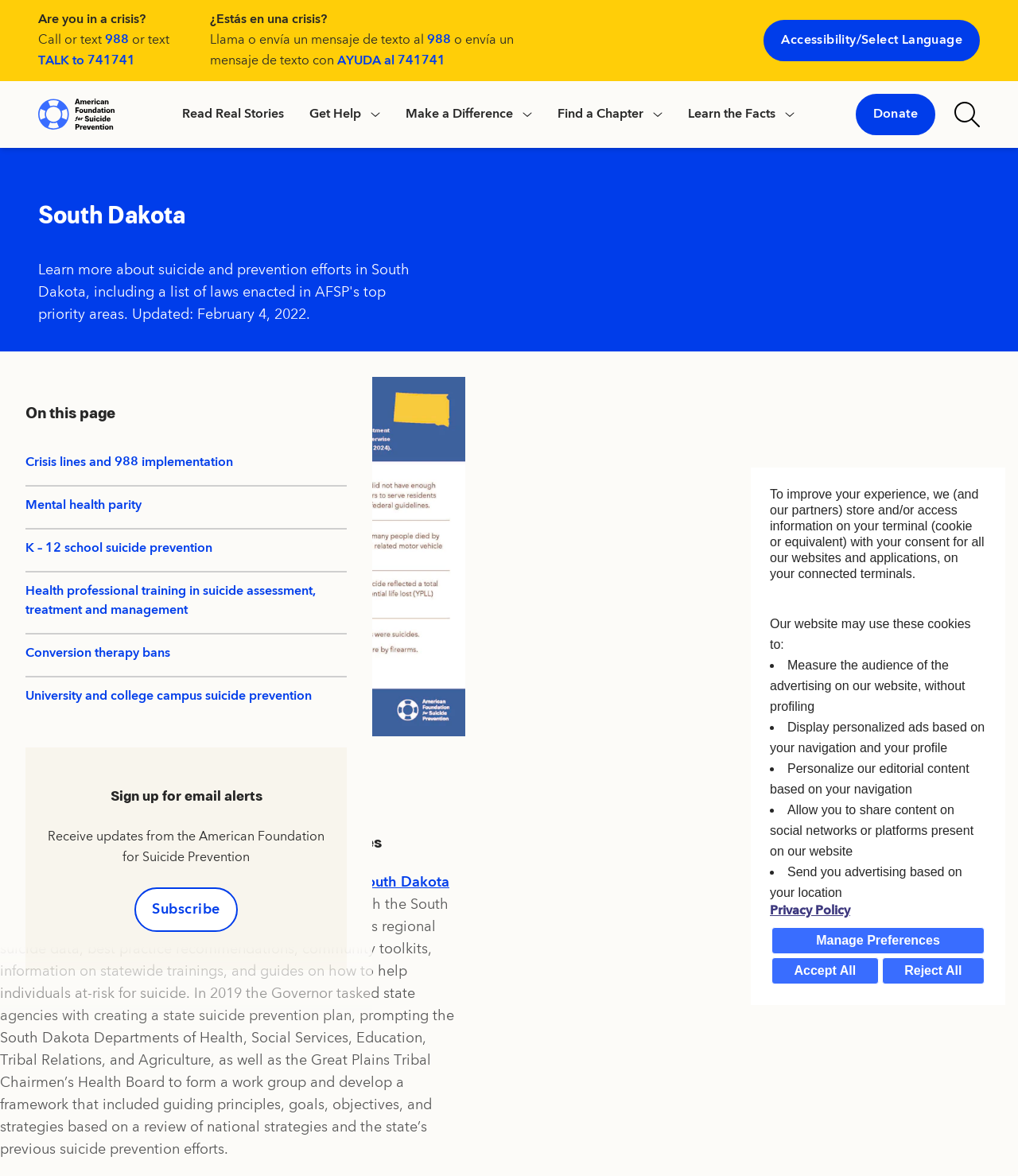Bounding box coordinates are specified in the format (top-left x, top-left y, bottom-right x, bottom-right y). All values are floating point numbers bounded between 0 and 1. Please provide the bounding box coordinate of the region this sentence describes: 988

[0.103, 0.026, 0.127, 0.043]